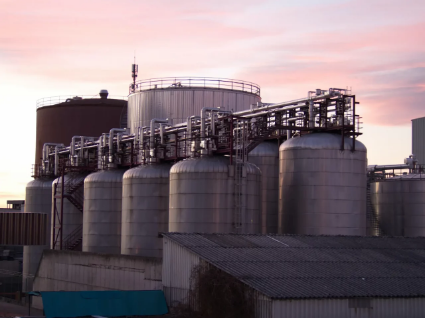Answer the question below with a single word or a brief phrase: 
What is the color of the sky?

Pink to orange